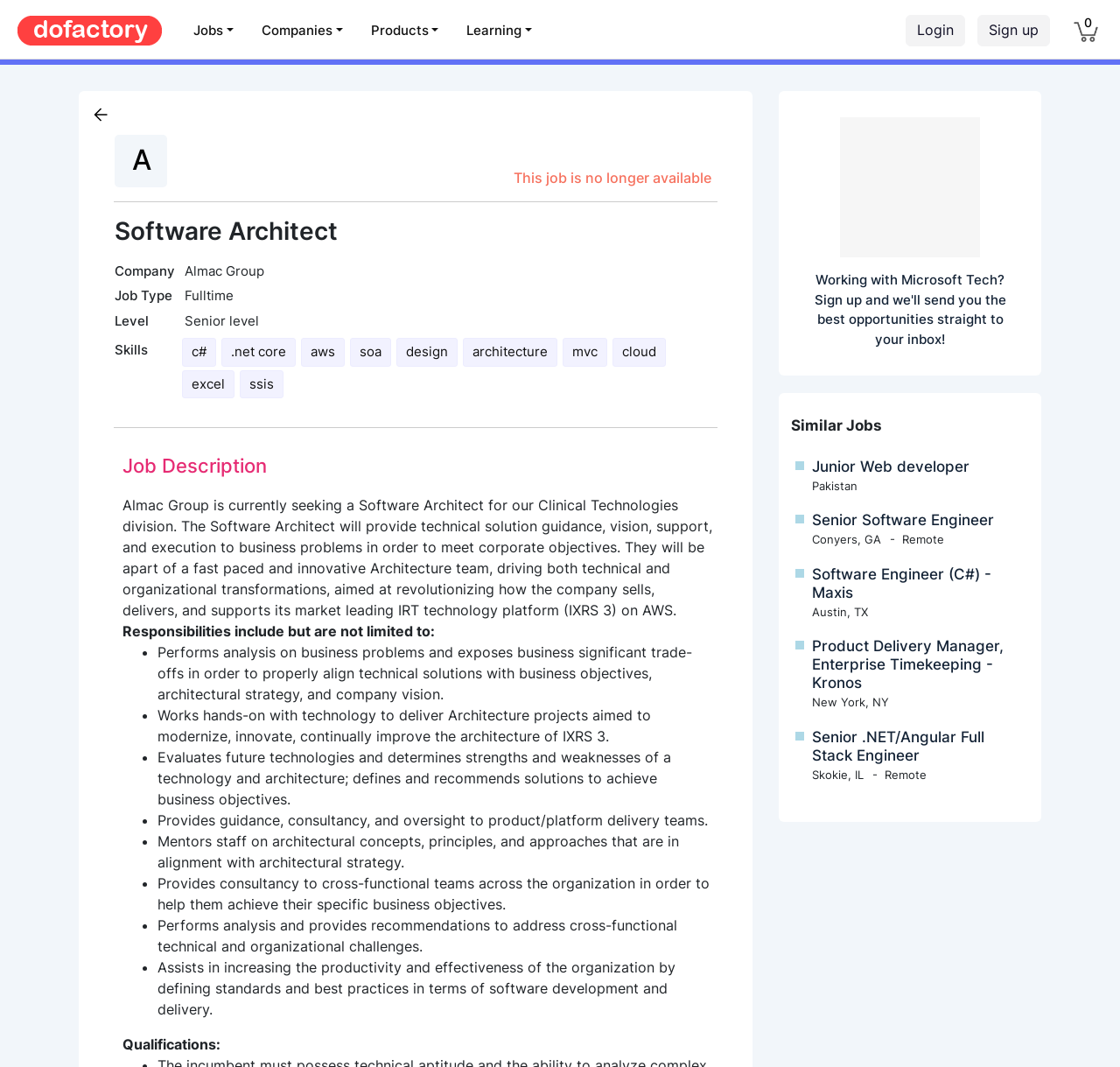Extract the bounding box coordinates for the HTML element that matches this description: "parent_node: A". The coordinates should be four float numbers between 0 and 1, i.e., [left, top, right, bottom].

[0.073, 0.094, 0.106, 0.122]